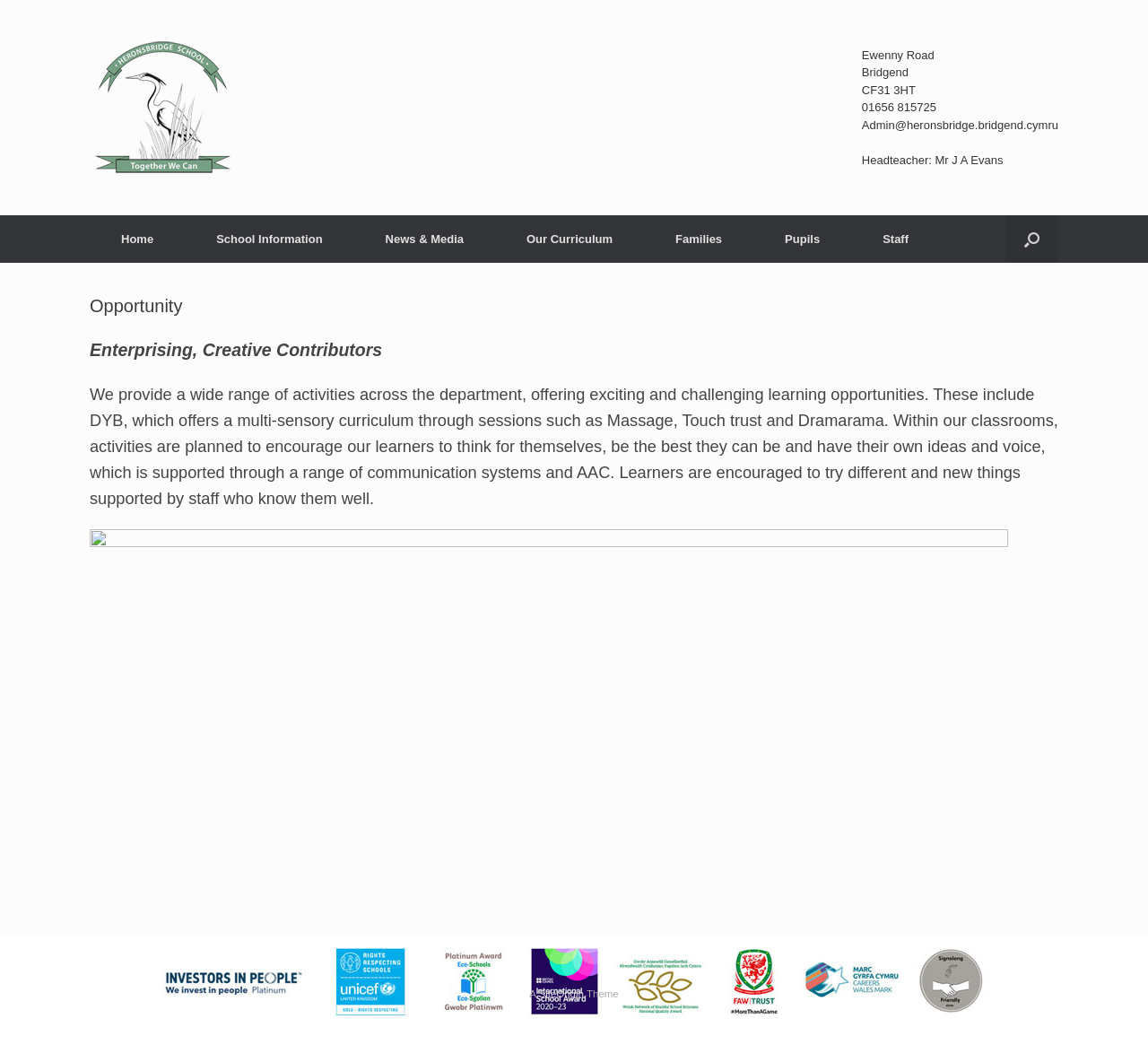What is the address of the school?
Please give a detailed and elaborate answer to the question based on the image.

The address of the school can be found in the top-right corner of the webpage, where it is written in a series of static text elements as 'Ewenny Road', 'Bridgend', and 'CF31 3HT'.